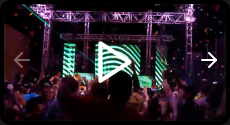Please respond in a single word or phrase: 
What is the mood of the event depicted in the image?

Festive